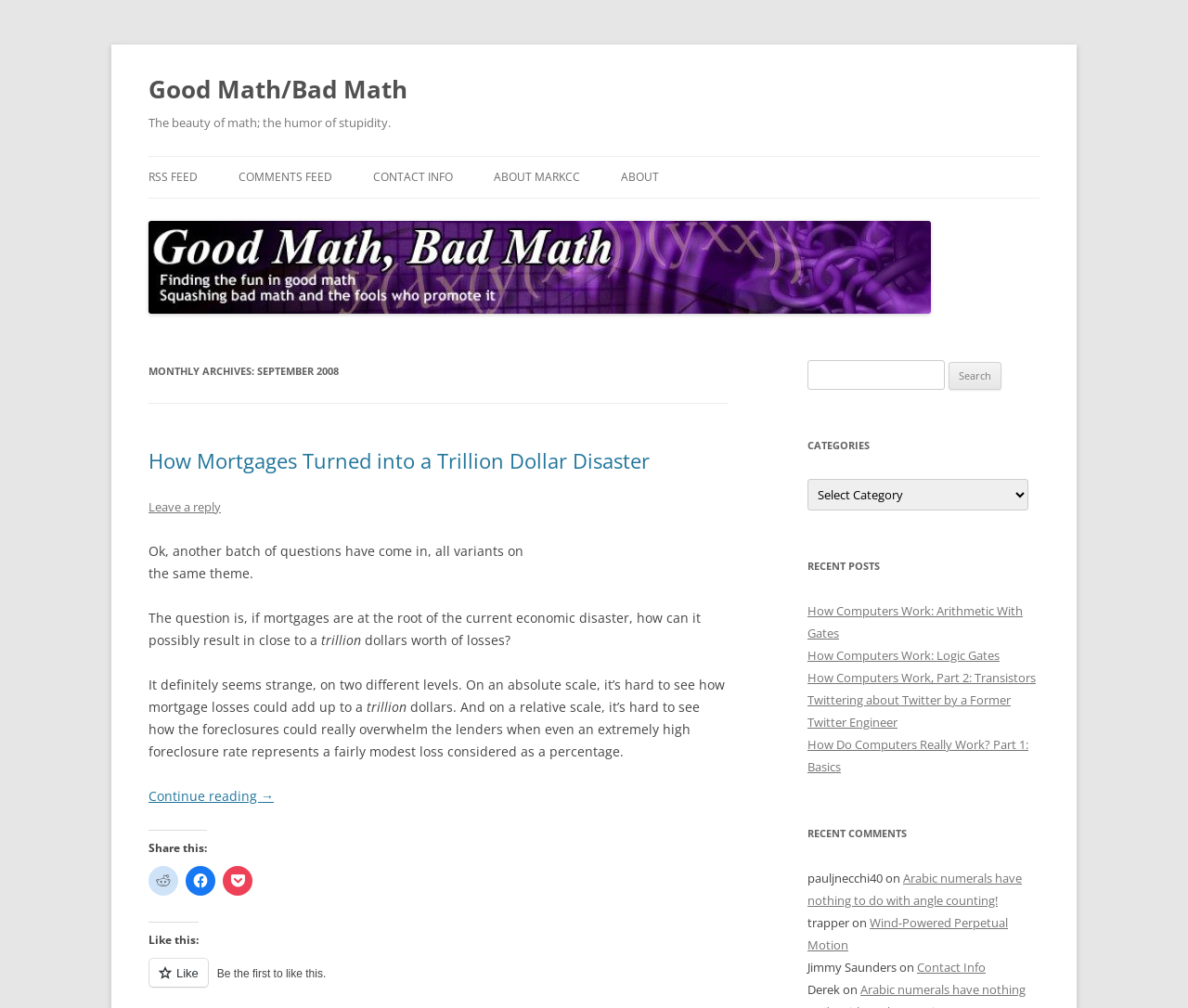Extract the bounding box of the UI element described as: "parent_node: Search for: name="s"".

[0.68, 0.358, 0.795, 0.387]